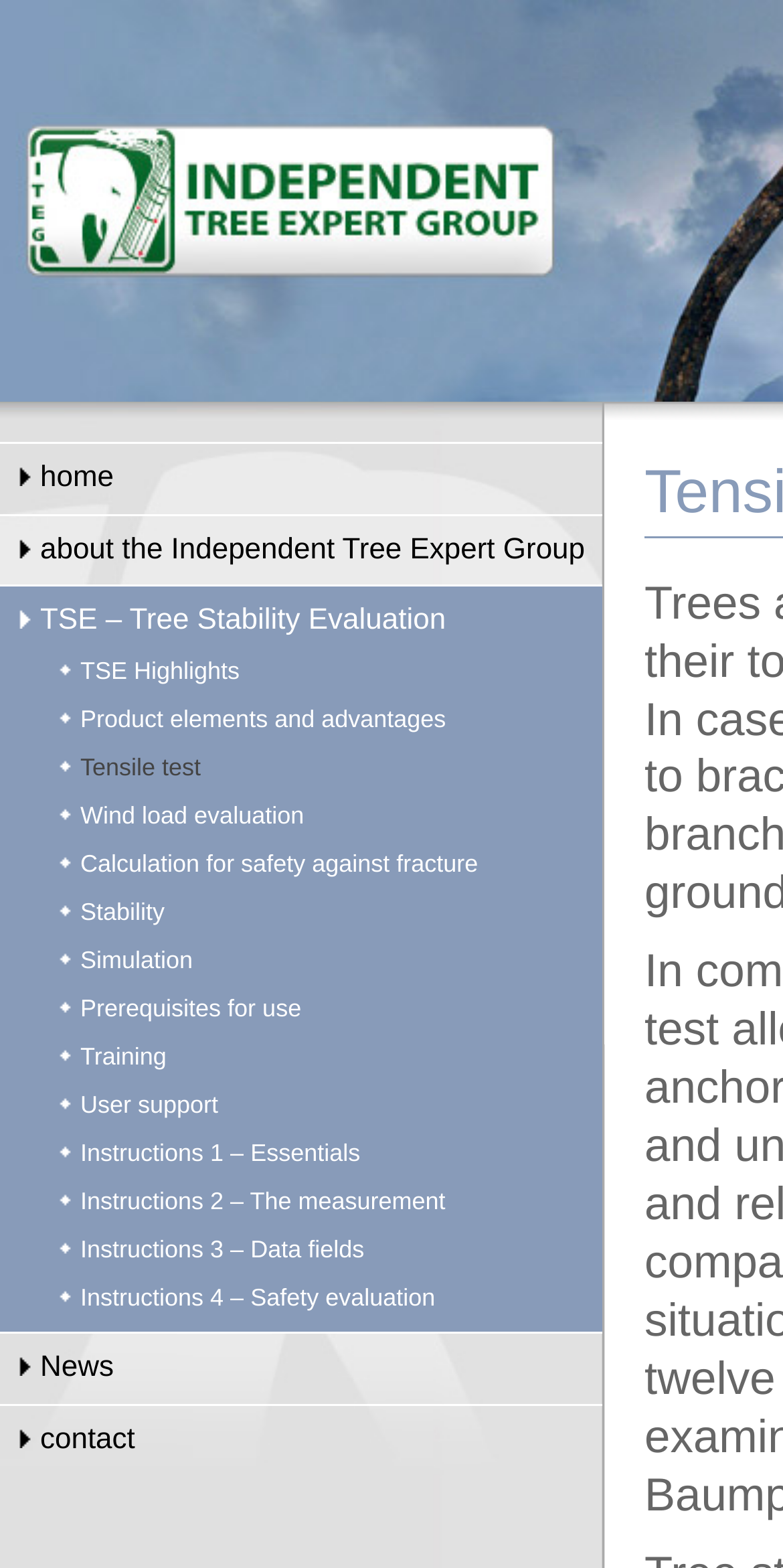Provide a brief response to the question using a single word or phrase: 
What is the last link on the webpage?

contact